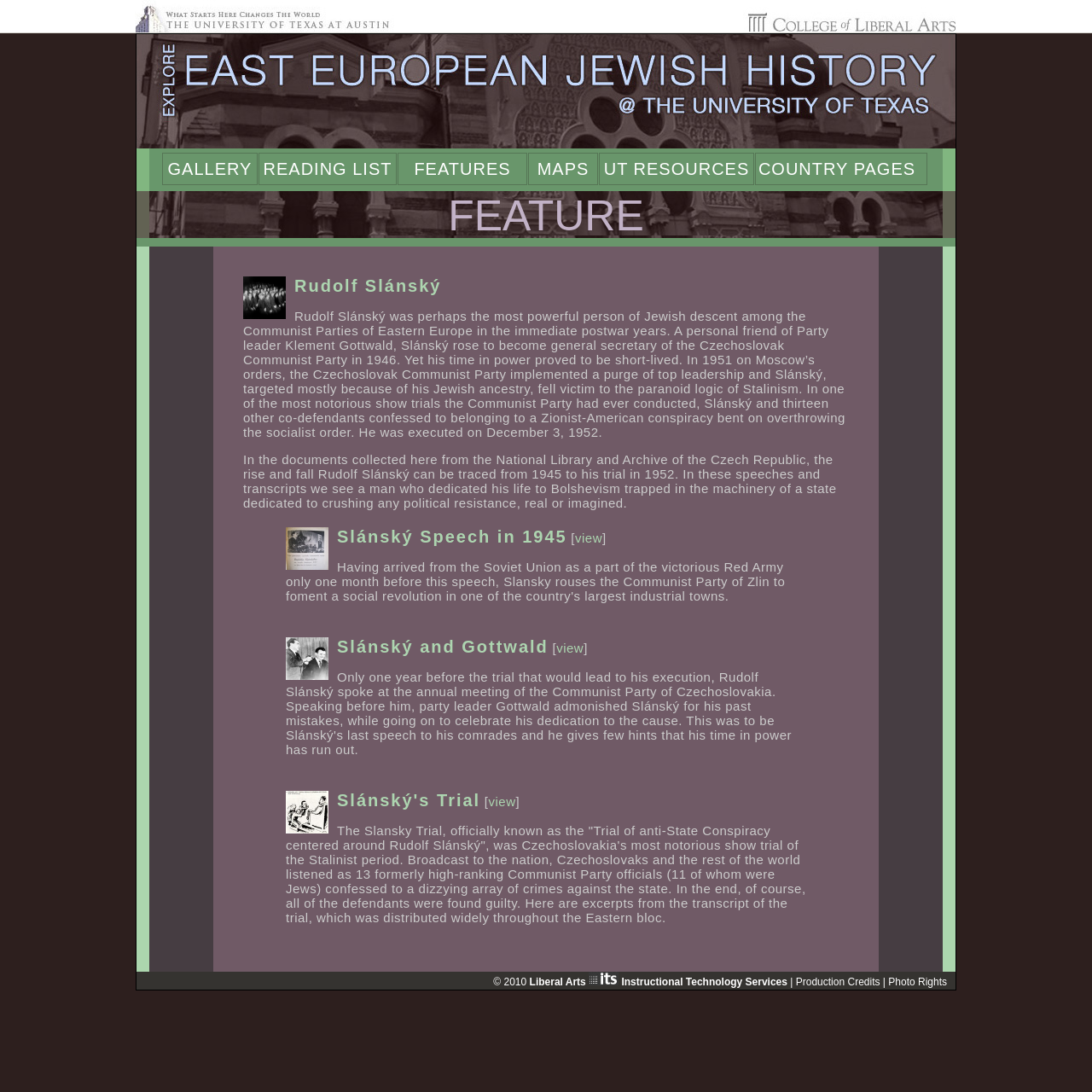Return the bounding box coordinates of the UI element that corresponds to this description: "0407 641 647". The coordinates must be given as four float numbers in the range of 0 and 1, [left, top, right, bottom].

None